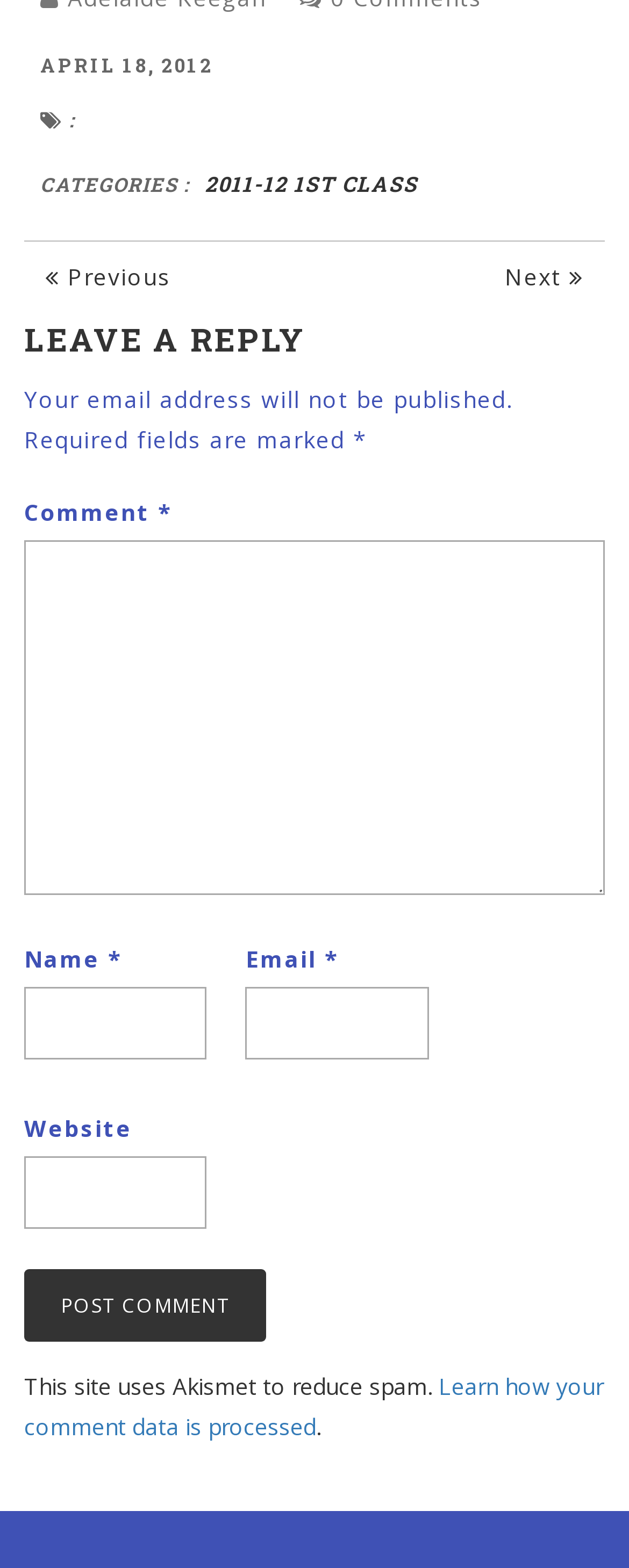Determine the bounding box coordinates for the area you should click to complete the following instruction: "Click on the 'Previous' link".

[0.038, 0.154, 0.305, 0.189]